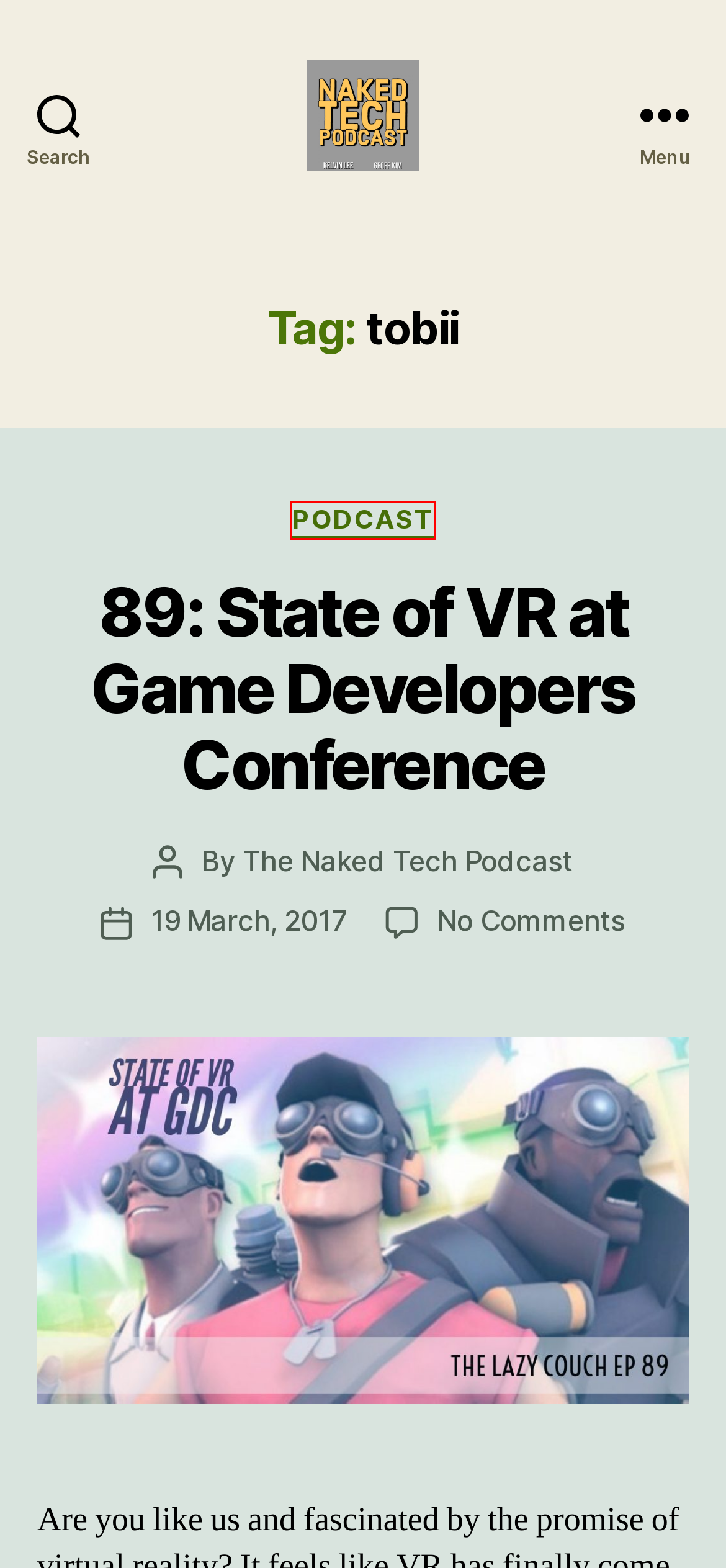Examine the screenshot of a webpage with a red bounding box around a UI element. Select the most accurate webpage description that corresponds to the new page after clicking the highlighted element. Here are the choices:
A. nvidia Archives - Naked Tech Podcast
B. gdc Archives - Naked Tech Podcast
C. smi Archives - Naked Tech Podcast
D. oculus rift Archives - Naked Tech Podcast
E. State of VR at Game Developers Conference | The Lazy Couch podcast ep 89
F. lg Archives - Naked Tech Podcast
G. podcast Archives - Naked Tech Podcast
H. Naked Tech Podcast - An Australian technology podcast

G